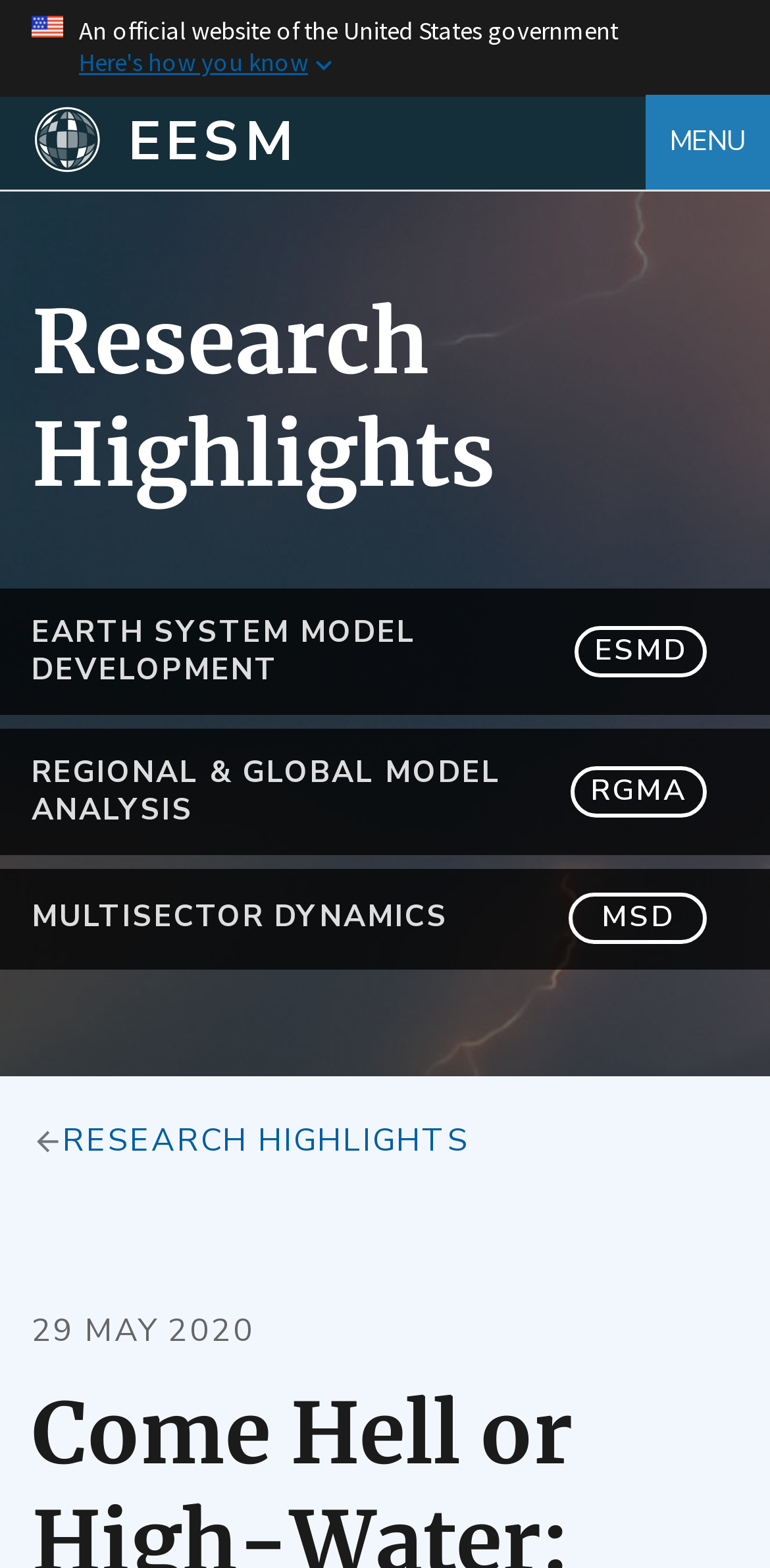What is the abbreviation for 'Earth & Environmental Systems Modeling'?
Please look at the screenshot and answer using one word or phrase.

EESM